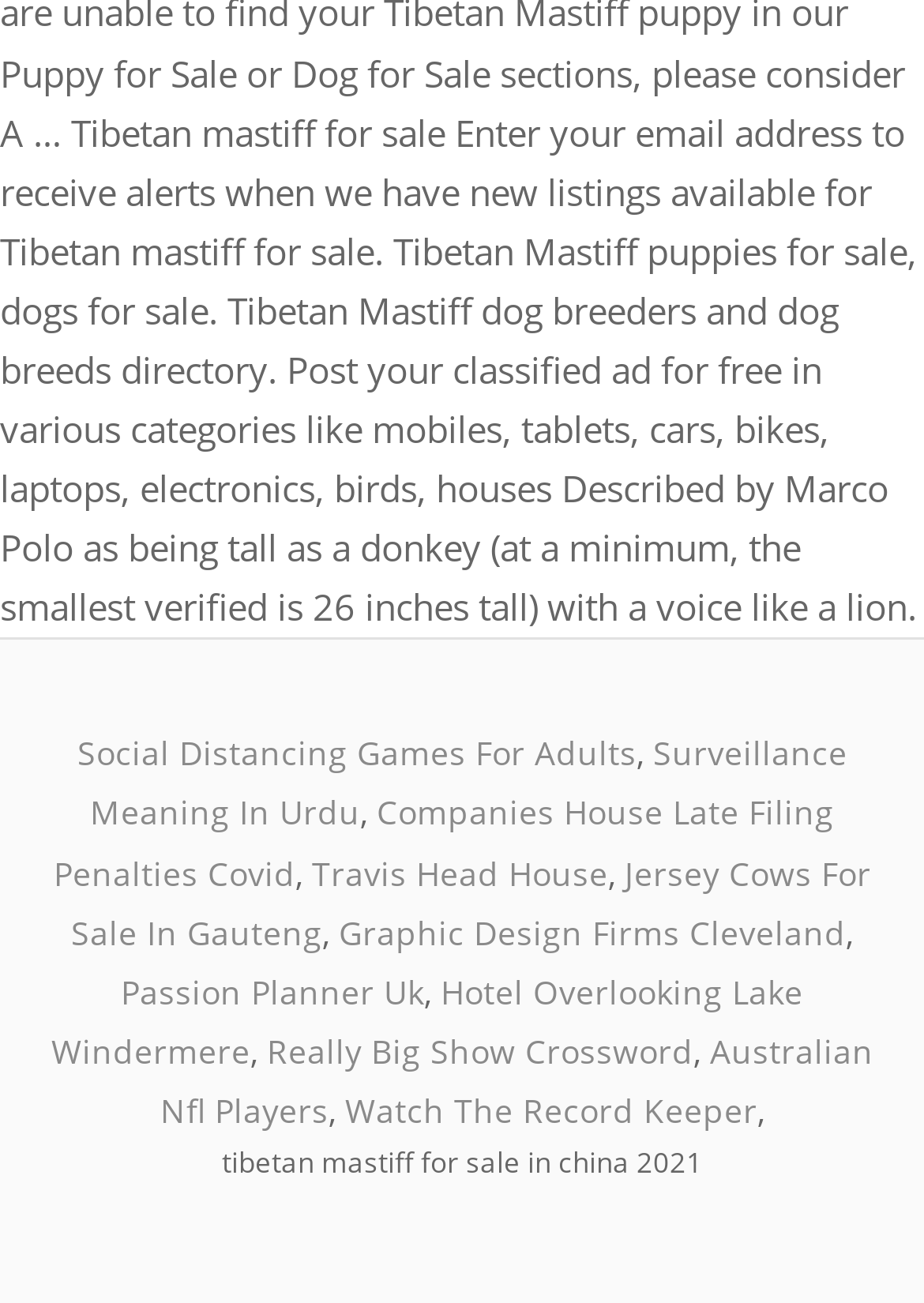Please determine the bounding box coordinates of the clickable area required to carry out the following instruction: "Read more about research activities and projects". The coordinates must be four float numbers between 0 and 1, represented as [left, top, right, bottom].

None